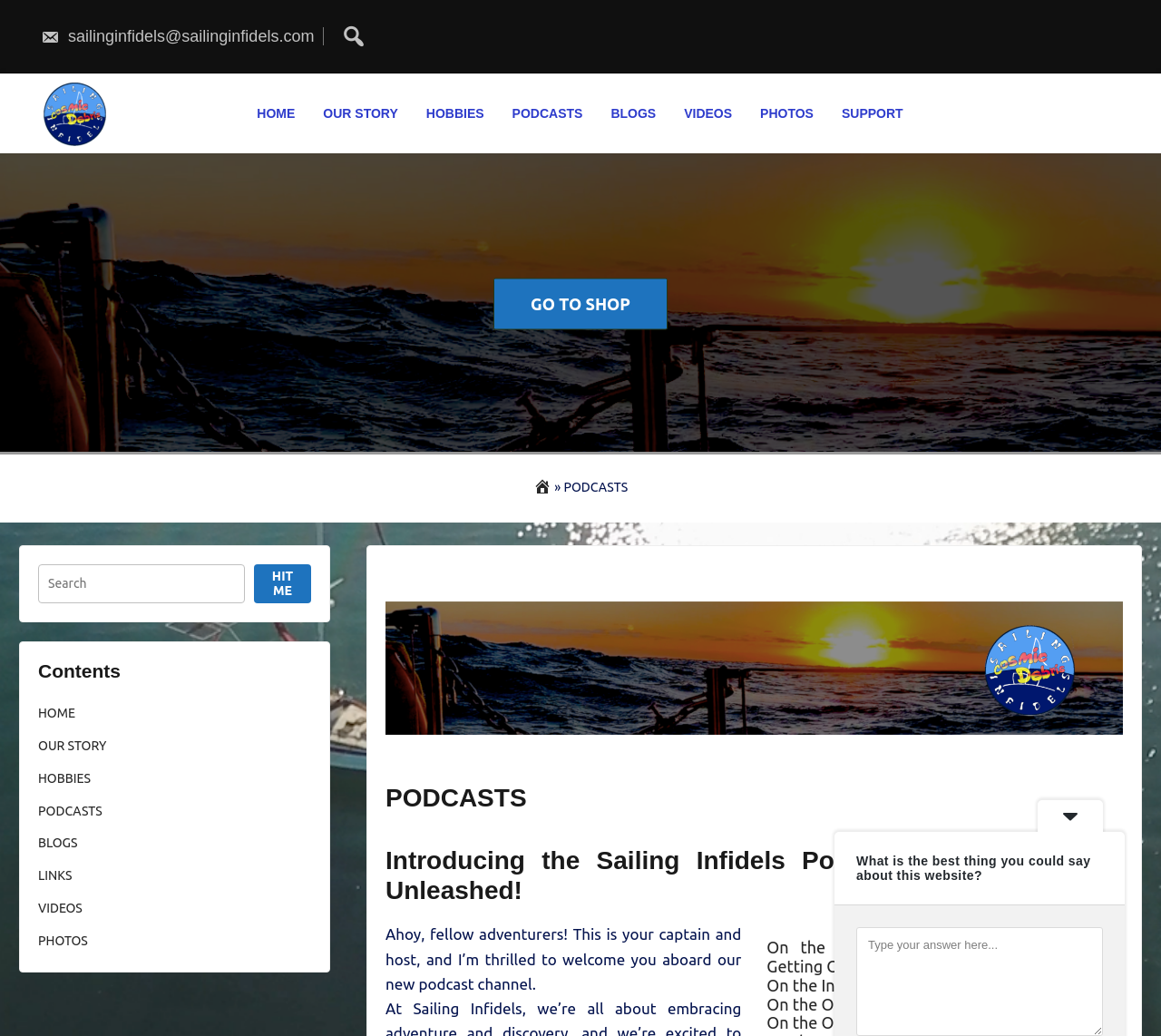Given the element description OUR STORY, specify the bounding box coordinates of the corresponding UI element in the format (top-left x, top-left y, bottom-right x, bottom-right y). All values must be between 0 and 1.

[0.267, 0.08, 0.355, 0.139]